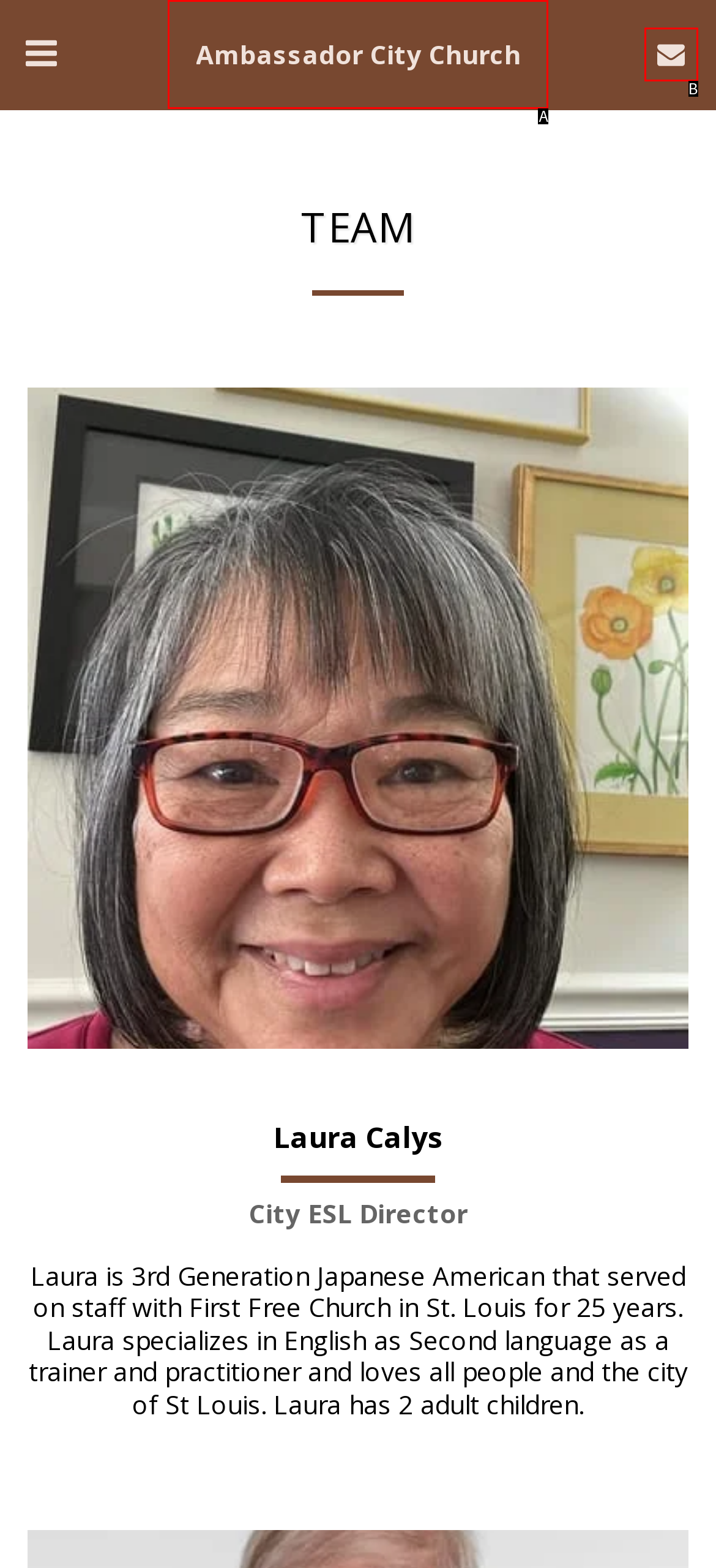Match the description: Ambassador City Church to the appropriate HTML element. Respond with the letter of your selected option.

A